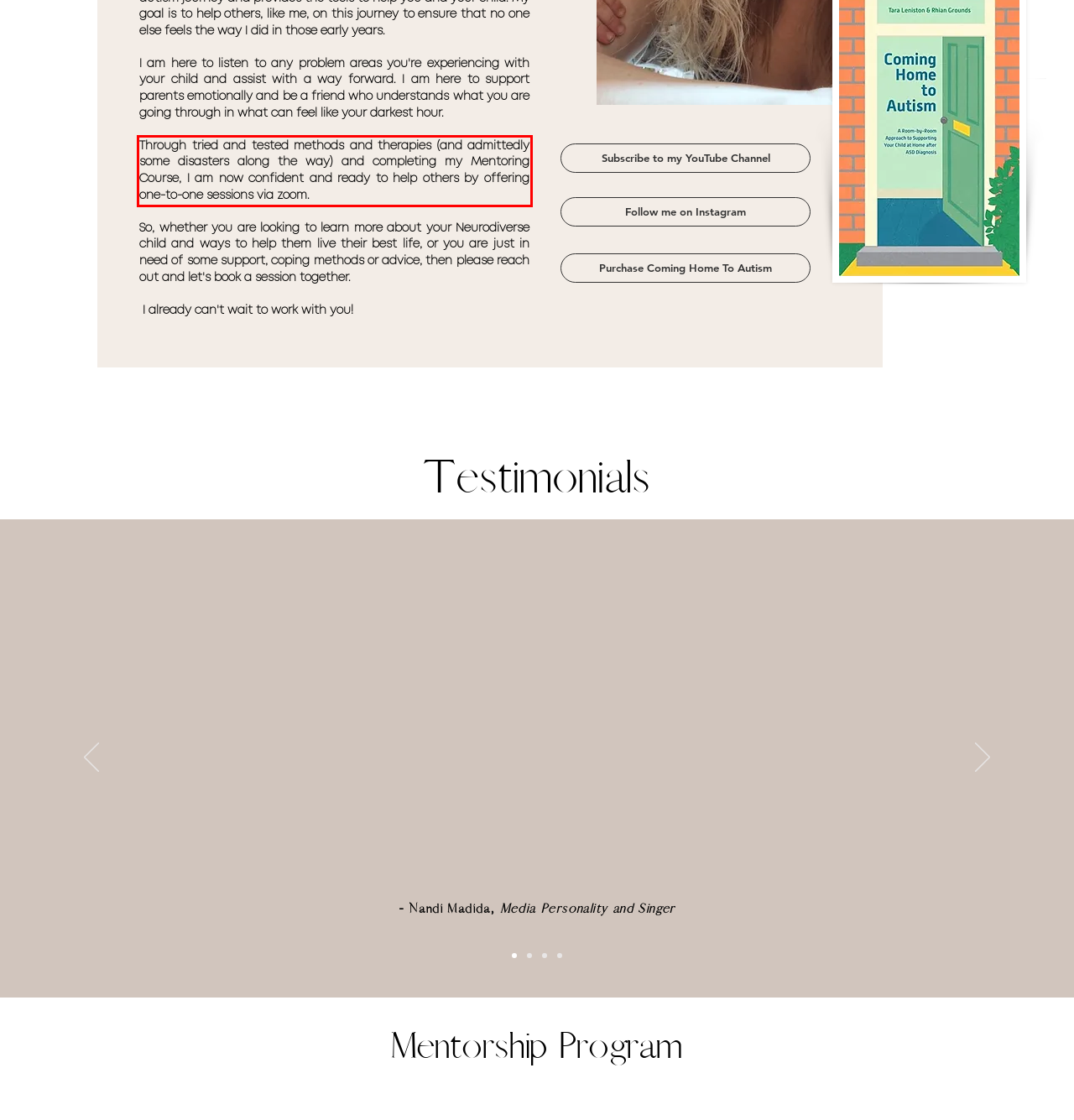Observe the screenshot of the webpage that includes a red rectangle bounding box. Conduct OCR on the content inside this red bounding box and generate the text.

Through tried and tested methods and therapies (and admittedly some disasters along the way) and completing my Mentoring Course, I am now confident and ready to help others by offering one-to-one sessions via zoom.